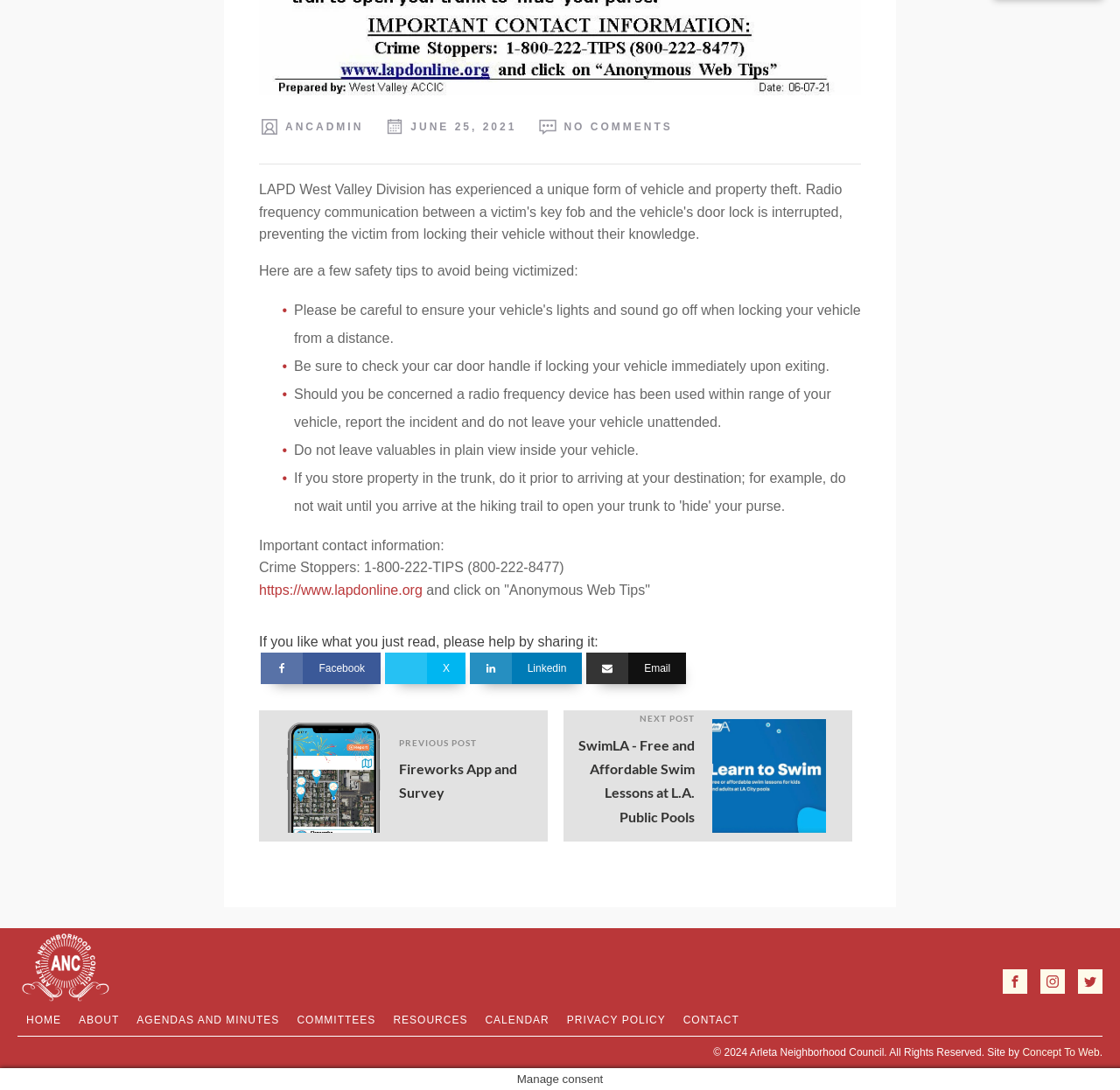Could you specify the bounding box coordinates for the clickable section to complete the following instruction: "Visit the LAPD online website"?

[0.231, 0.534, 0.377, 0.548]